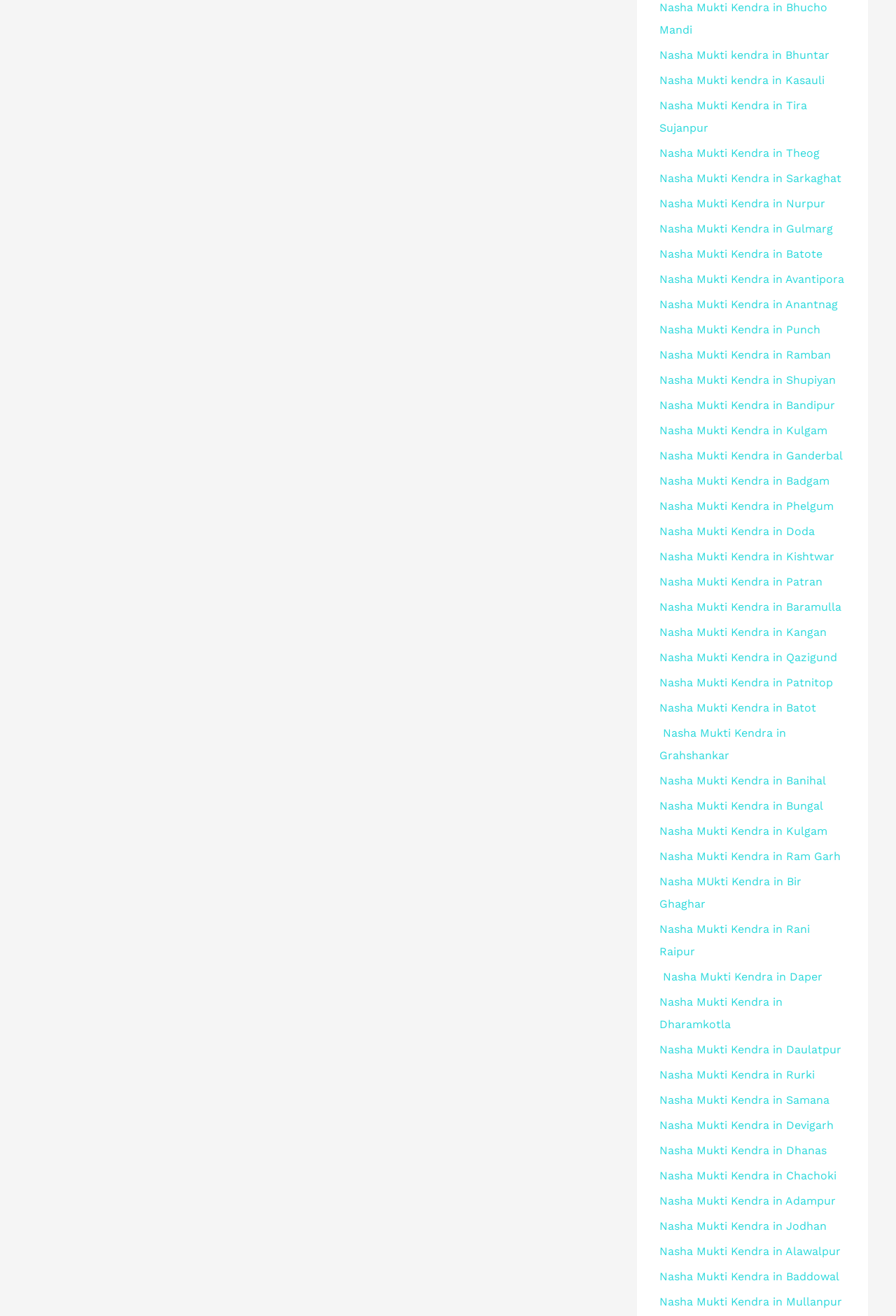Please identify the bounding box coordinates of the element that needs to be clicked to execute the following command: "Visit Nasha Mukti Kendra in Bhuntar". Provide the bounding box using four float numbers between 0 and 1, formatted as [left, top, right, bottom].

[0.736, 0.037, 0.926, 0.047]